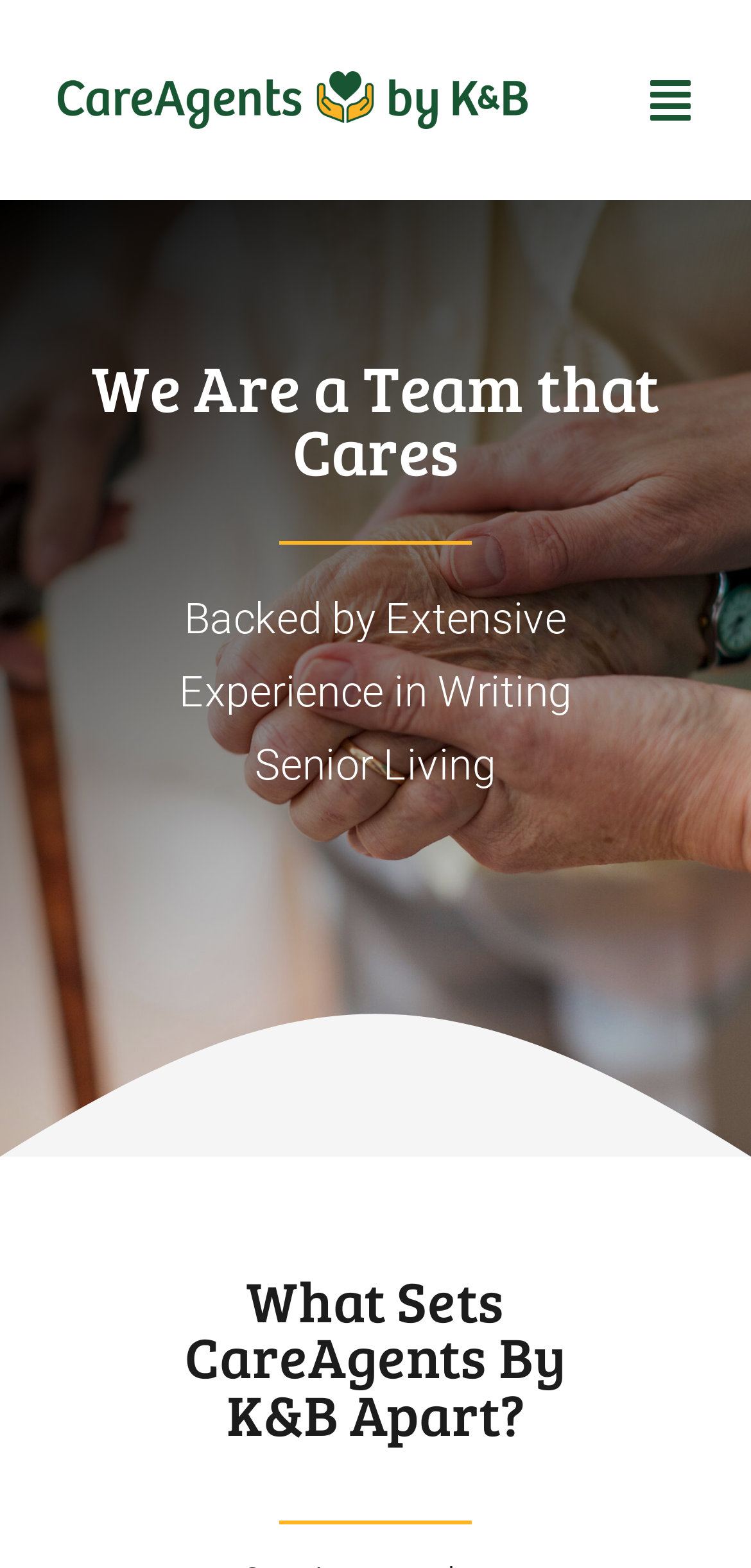Answer the question below in one word or phrase:
What is the name of the logo?

CareAgents_logoBY-04